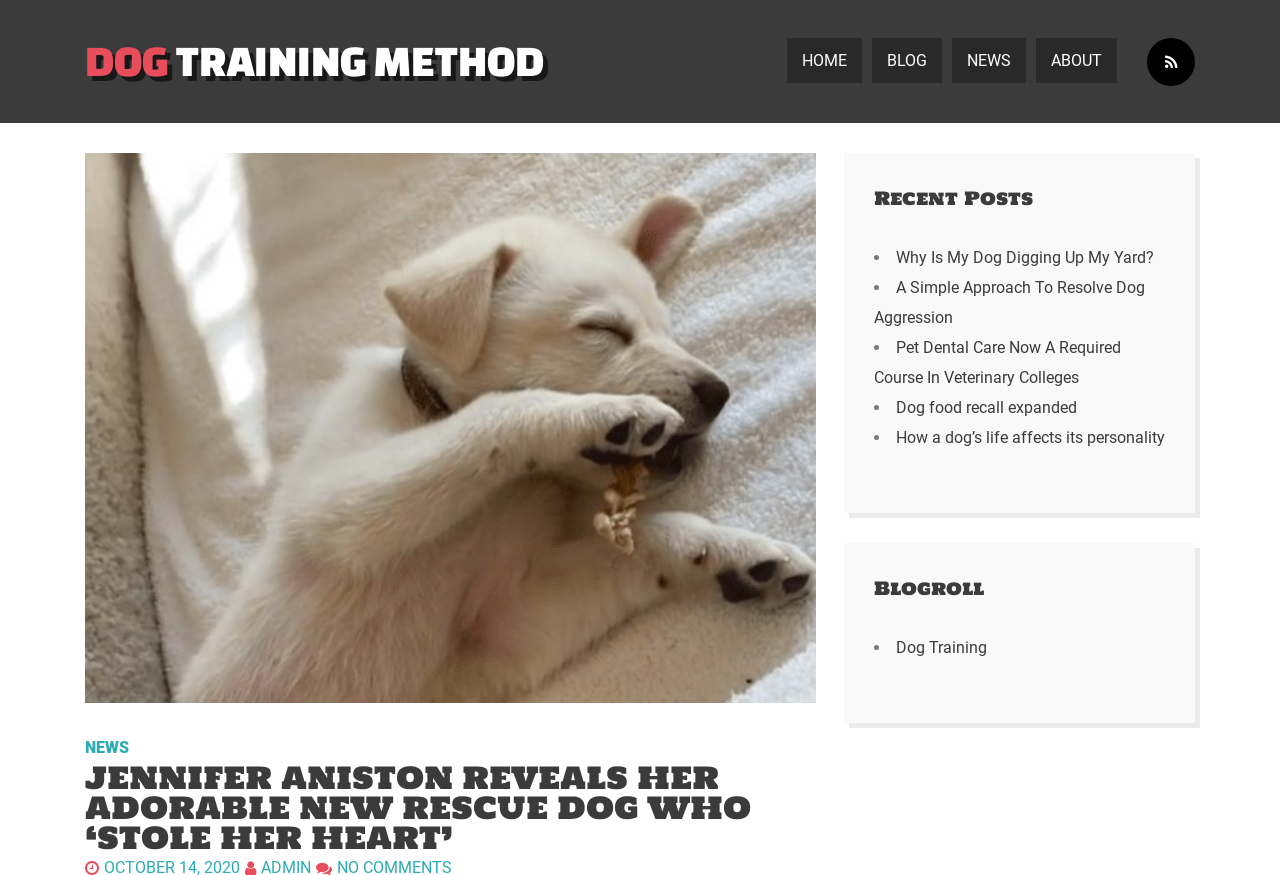Give a concise answer of one word or phrase to the question: 
How many list markers are in the 'Recent Posts' section?

5